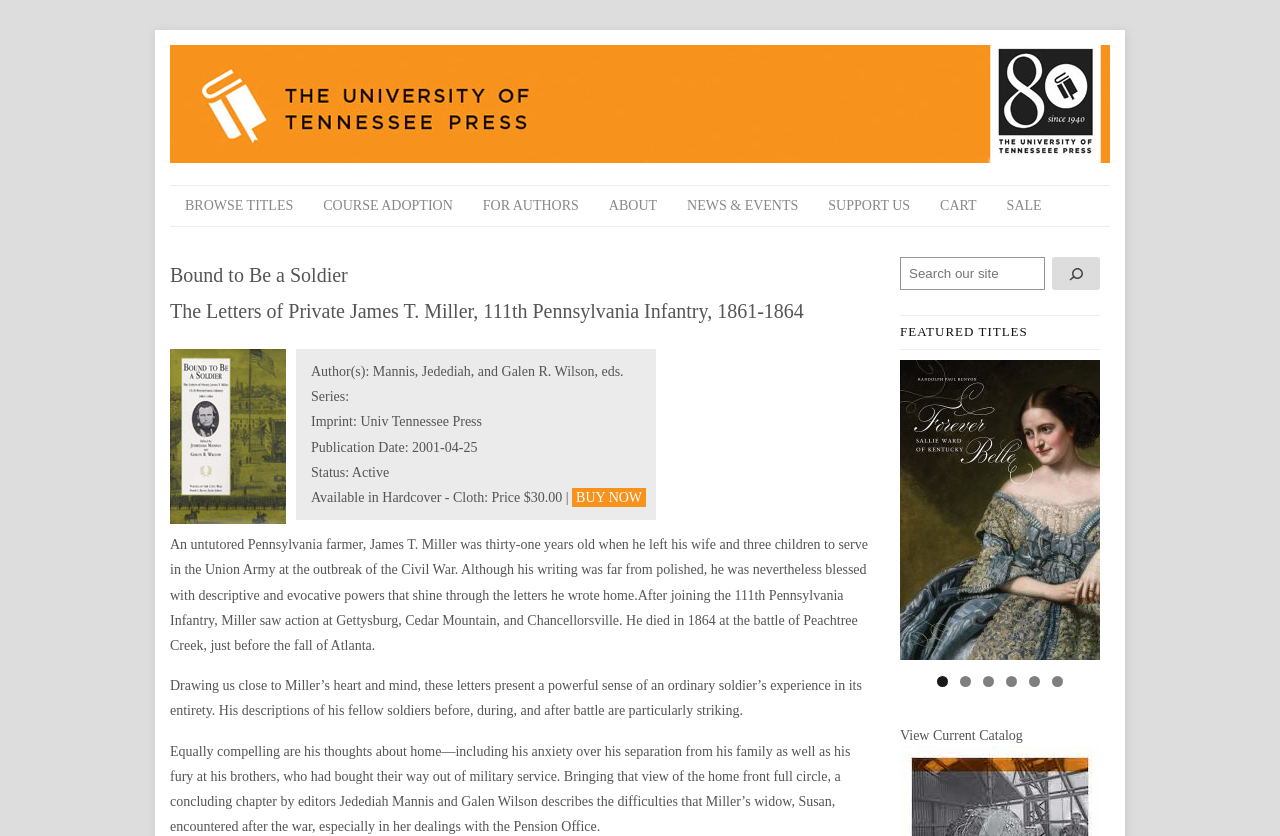Predict the bounding box for the UI component with the following description: "Sale".

[0.775, 0.222, 0.825, 0.27]